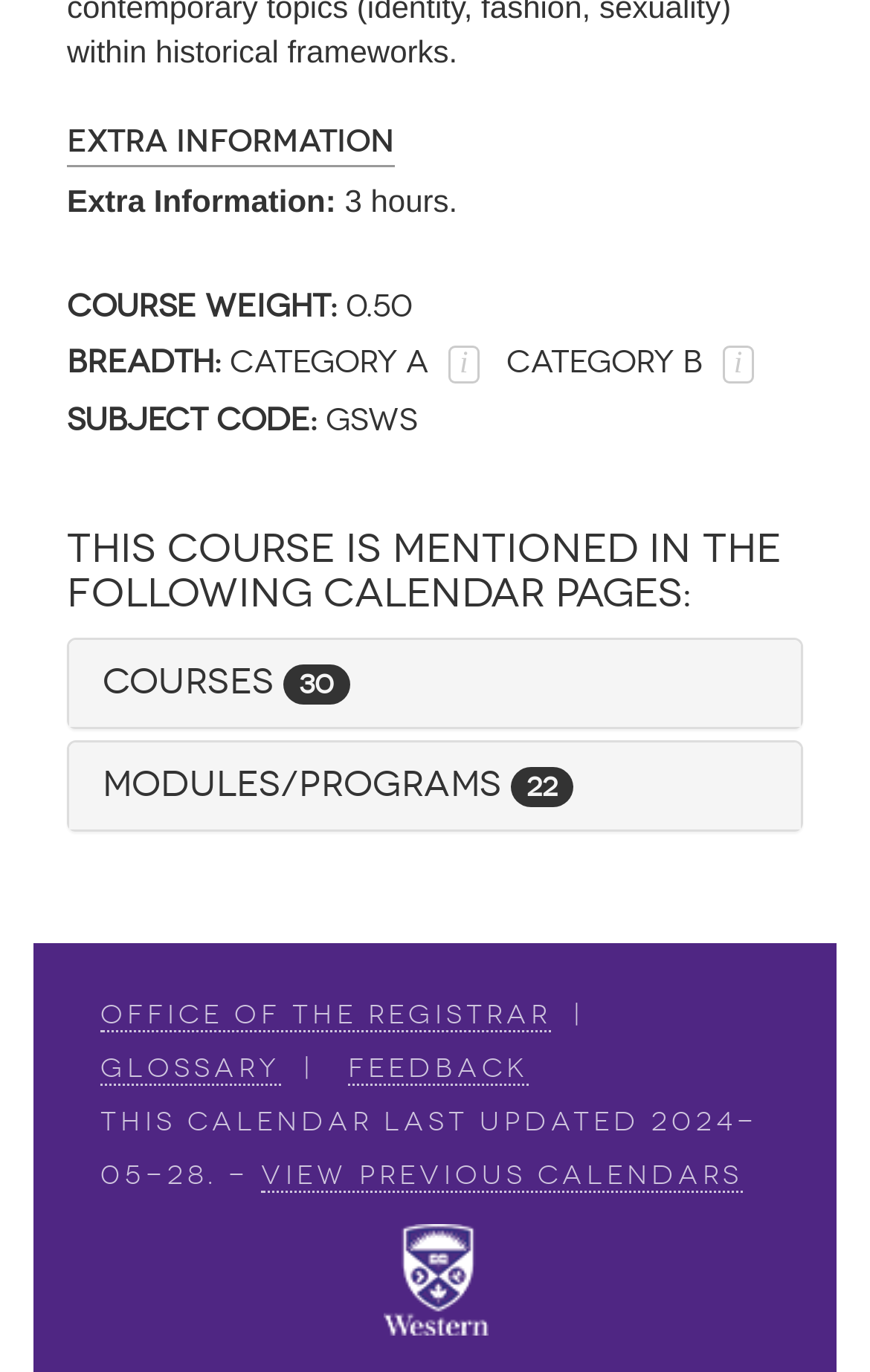What is the logo at the bottom of the webpage?
Refer to the image and provide a one-word or short phrase answer.

Western Logo